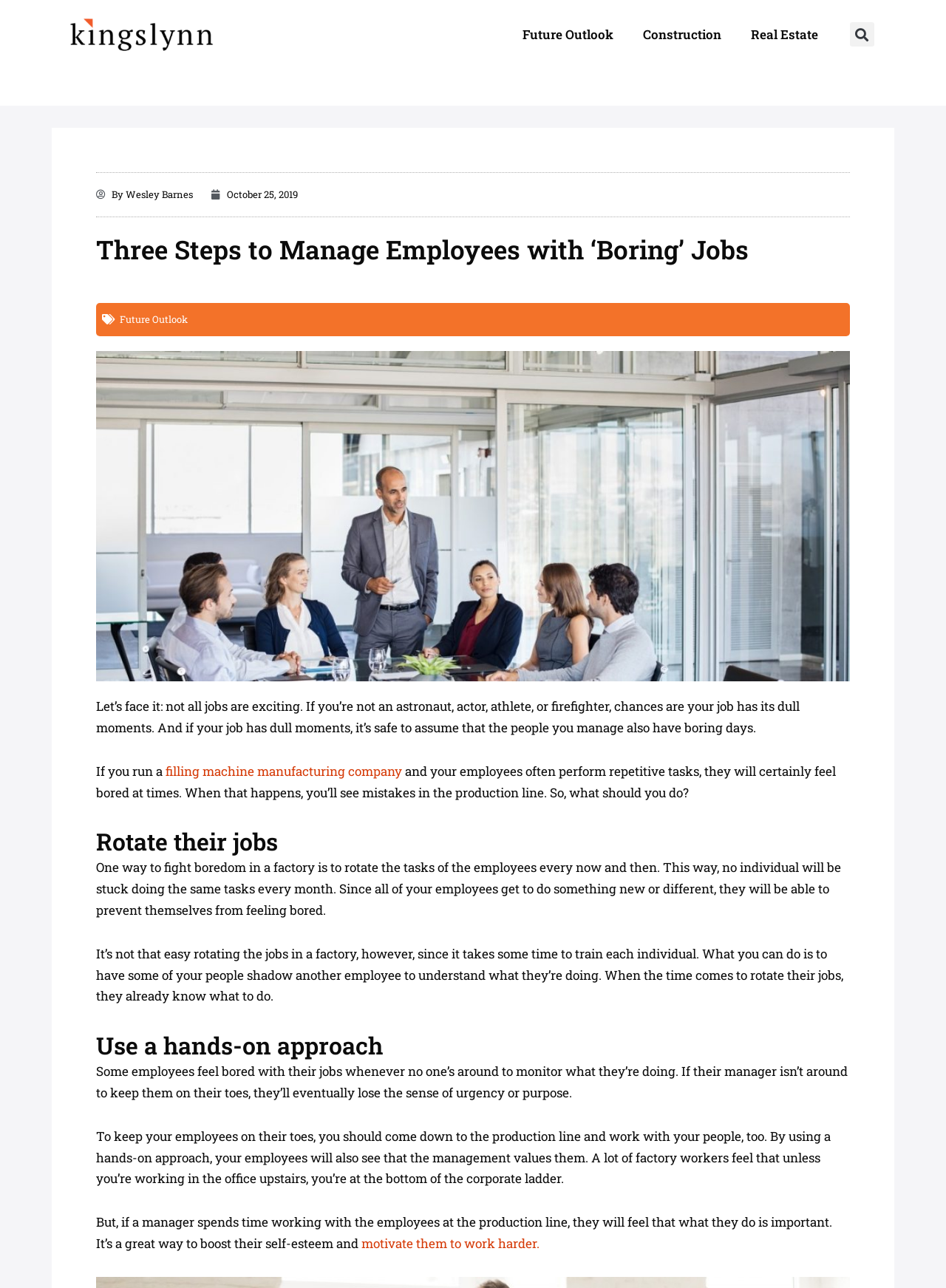Provide the bounding box coordinates for the UI element that is described by this text: "Real Estate". The coordinates should be in the form of four float numbers between 0 and 1: [left, top, right, bottom].

[0.778, 0.013, 0.88, 0.04]